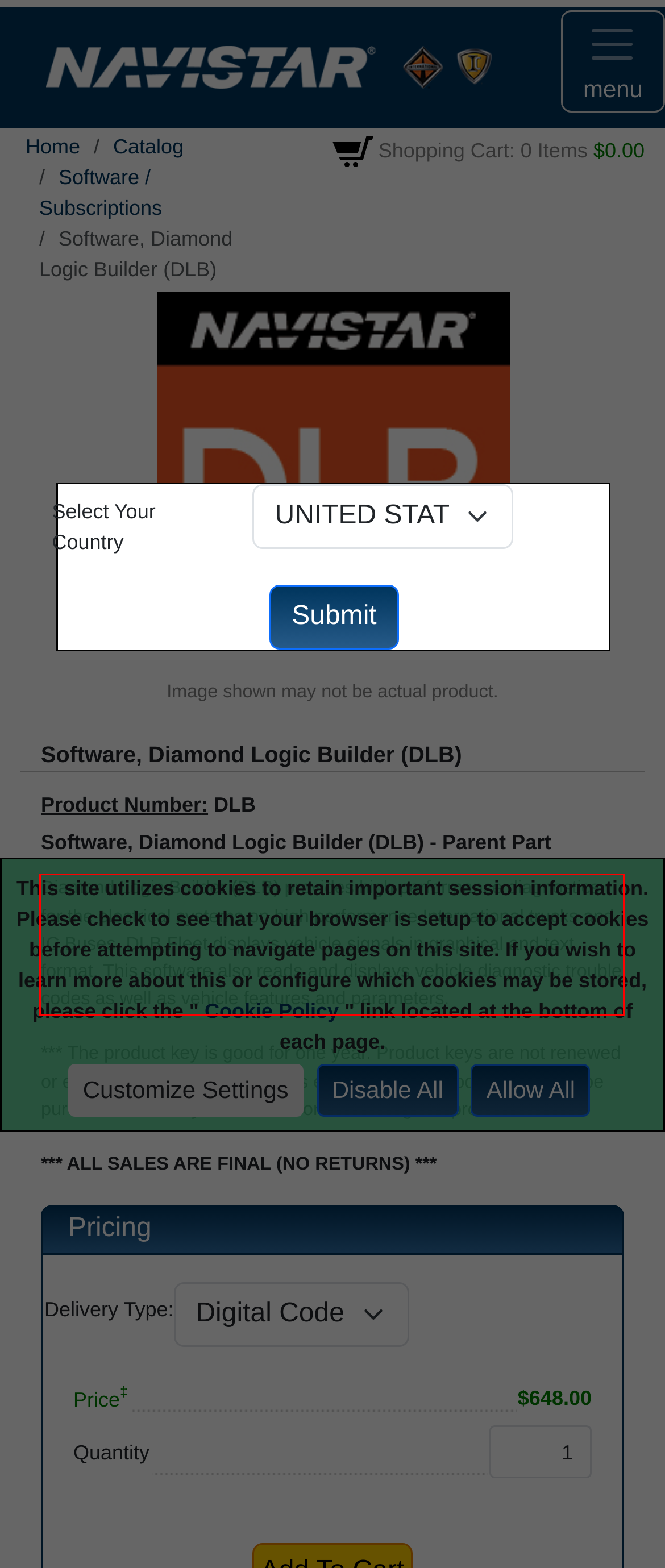Given a screenshot of a webpage, locate the red bounding box and extract the text it encloses.

Diamond Logic Builder (DLB) provides high performance diagnostics for the electrical systems on high performance International trucks and IC Buses. DLB Fleet displays vehicle signals in graphical and text format. This software also reads and displays vehicle diagnostic trouble codes as well as vehicle features and parameters.